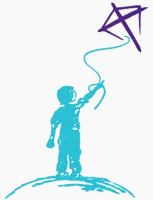What does the kite in the logo represent?
Provide a comprehensive and detailed answer to the question.

According to the caption, the kite in the logo represents freedom and joy, emphasizing the chiropractic practice's commitment to promoting health and well-being for families.